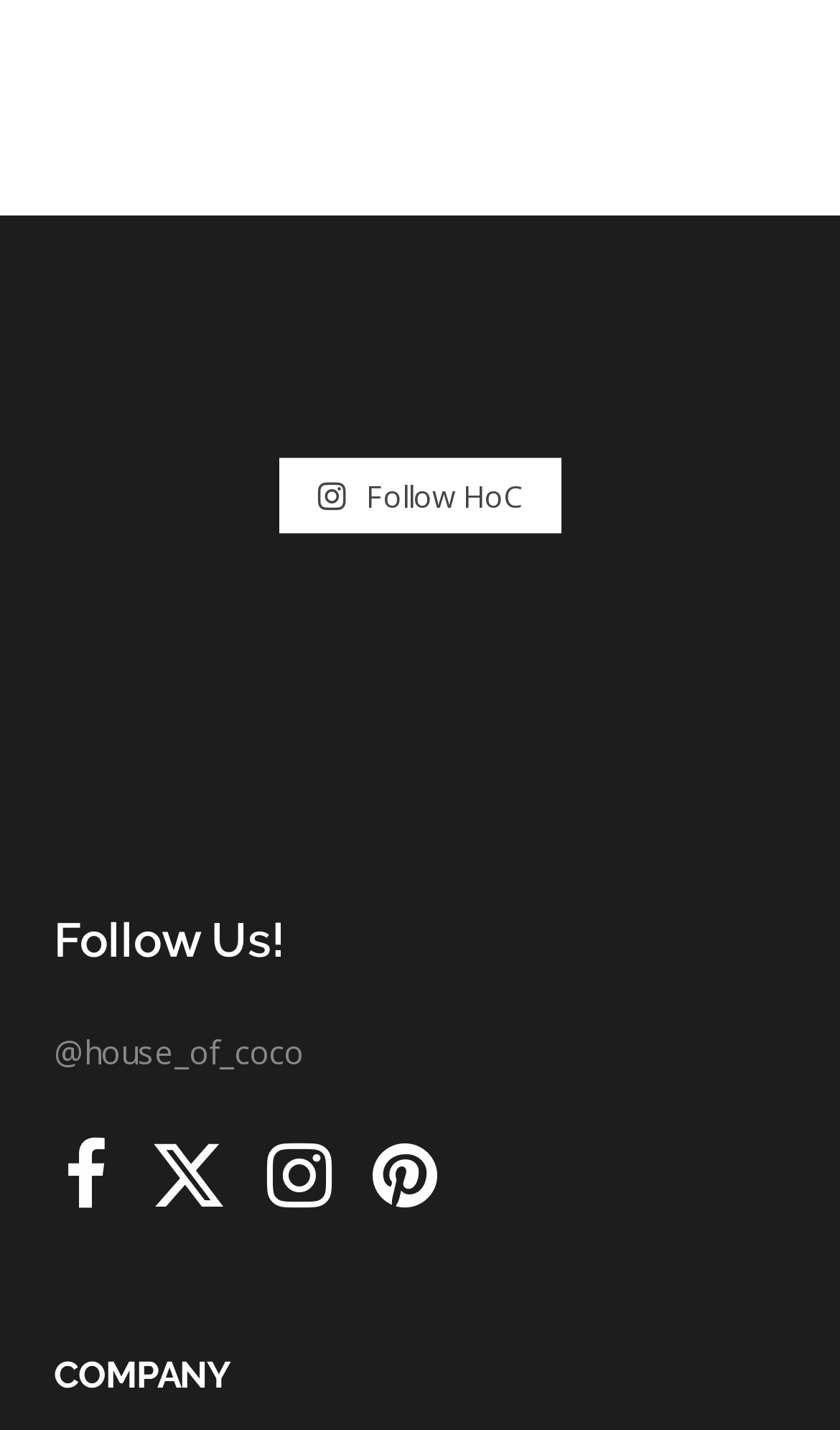Locate the bounding box of the UI element defined by this description: "Instagram". The coordinates should be given as four float numbers between 0 and 1, formatted as [left, top, right, bottom].

[0.318, 0.796, 0.395, 0.849]